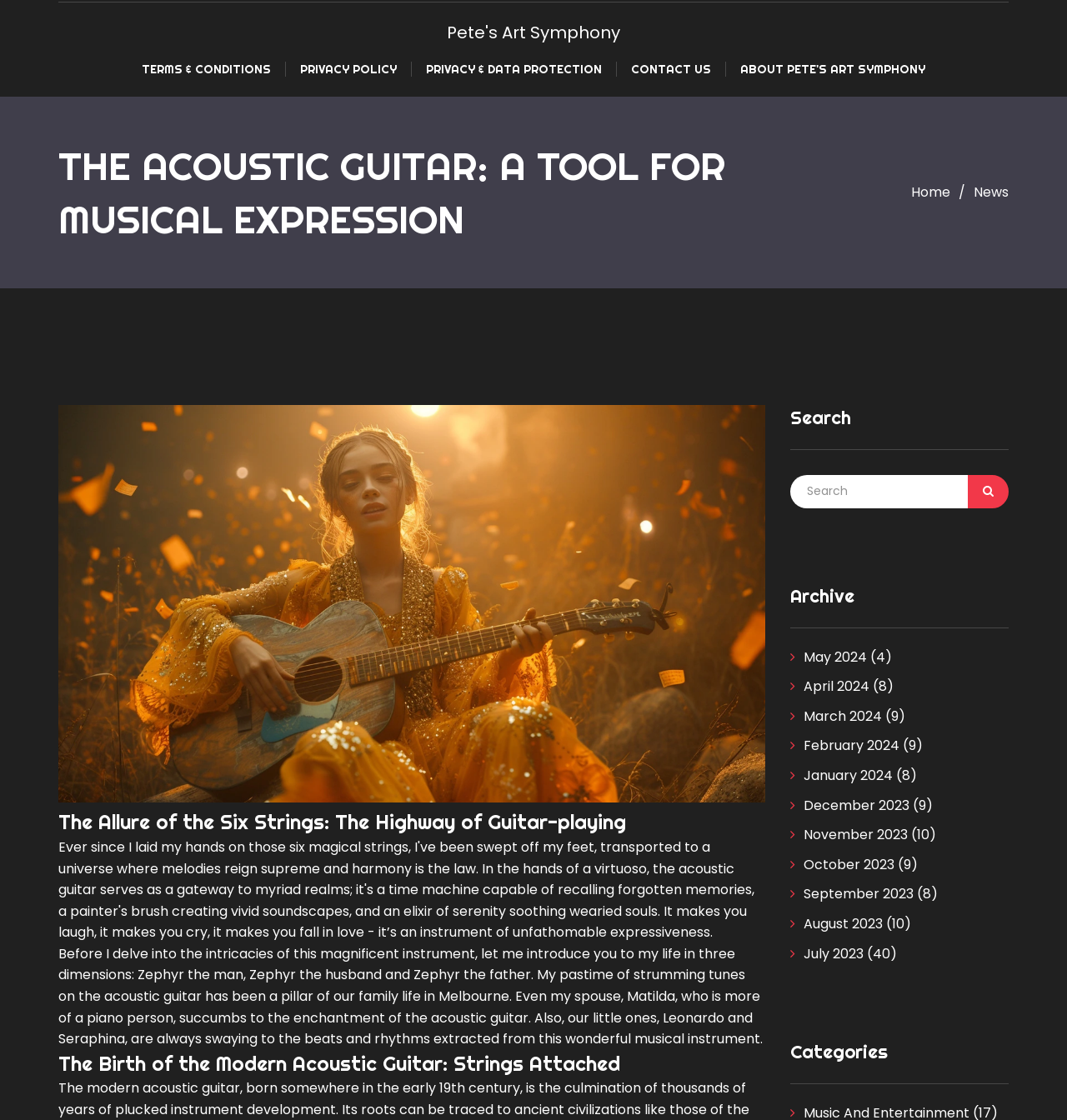What is the purpose of the search box?
Look at the image and answer the question using a single word or phrase.

To search the website